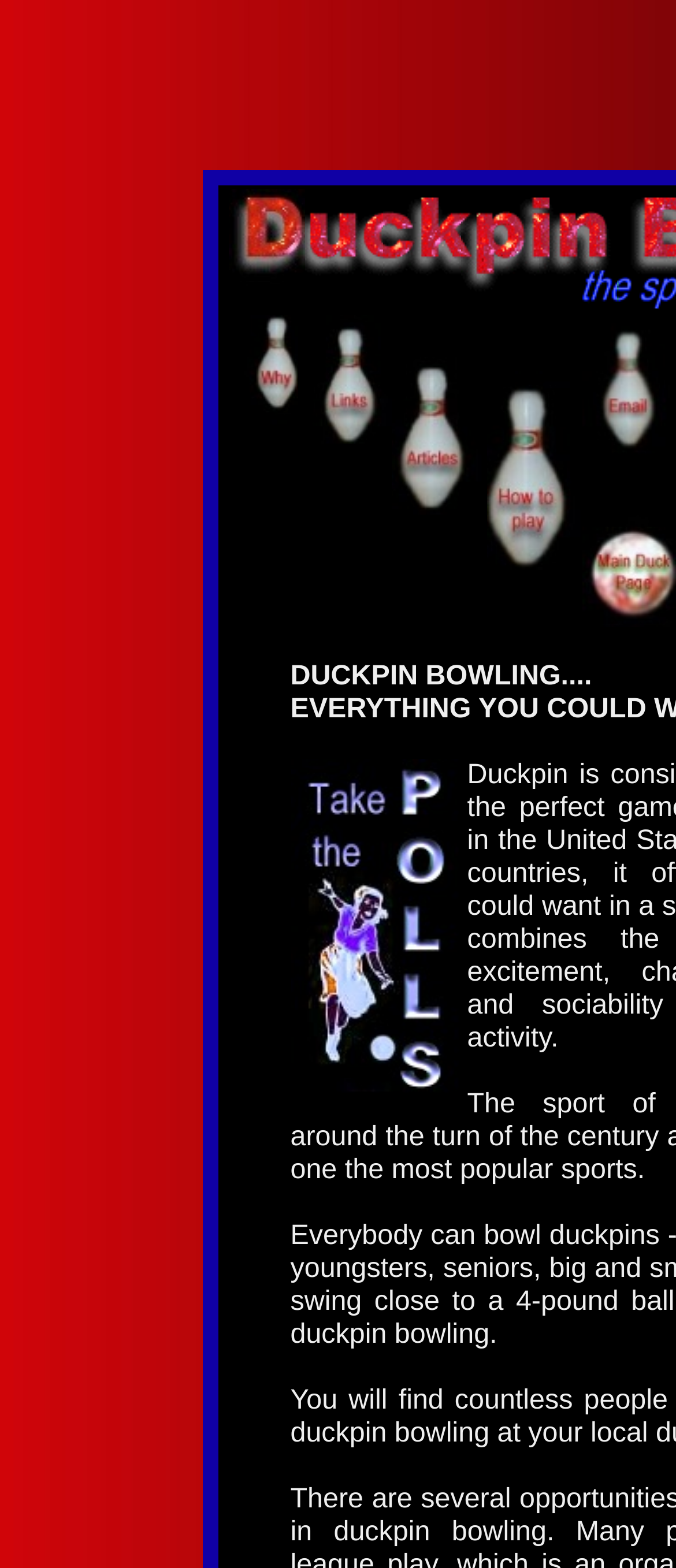What is the purpose of the 'Why this site' link? Based on the image, give a response in one word or a short phrase.

To provide information about the site